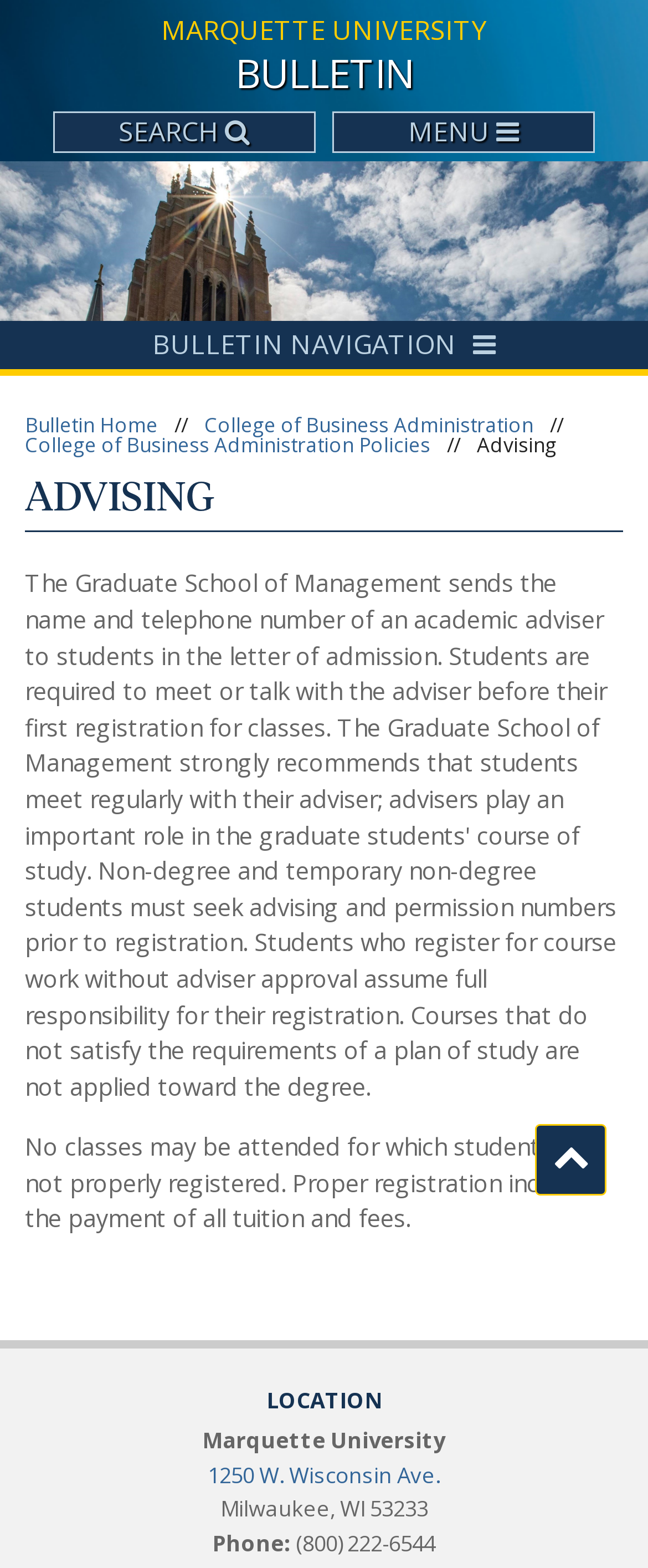Locate the UI element described by College of Business Administration and provide its bounding box coordinates. Use the format (top-left x, top-left y, bottom-right x, bottom-right y) with all values as floating point numbers between 0 and 1.

[0.315, 0.265, 0.823, 0.277]